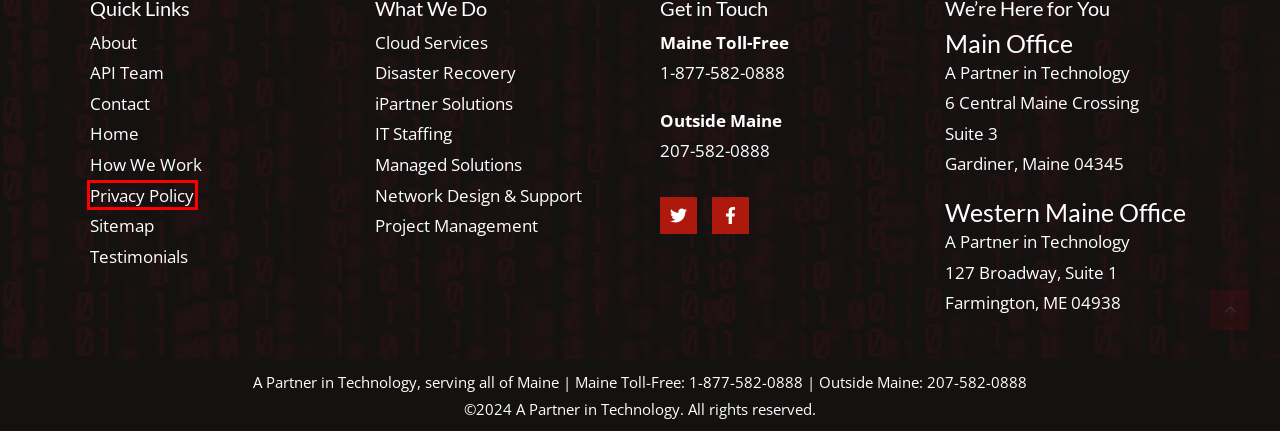You are given a screenshot of a webpage with a red rectangle bounding box. Choose the best webpage description that matches the new webpage after clicking the element in the bounding box. Here are the candidates:
A. Lisa Montagna - A Partner in Technology
B. Cloud Services - A Partner in Technology | Information Technology Service
C. Sitemap - A Partner in Technology | List of Pages Within this Website
D. Network Design & Support - A Partner in Technology
E. iPartner Solutions - A Partner in Technology | Maintiaing System Up Time
F. Website Terms and Conditions of Use - A Partner in Technology
G. It's All About Solutions Blog - A Partner in Technology
H. Solutions - A Partner in Technology | Gardiner and Farmington, Maine

F